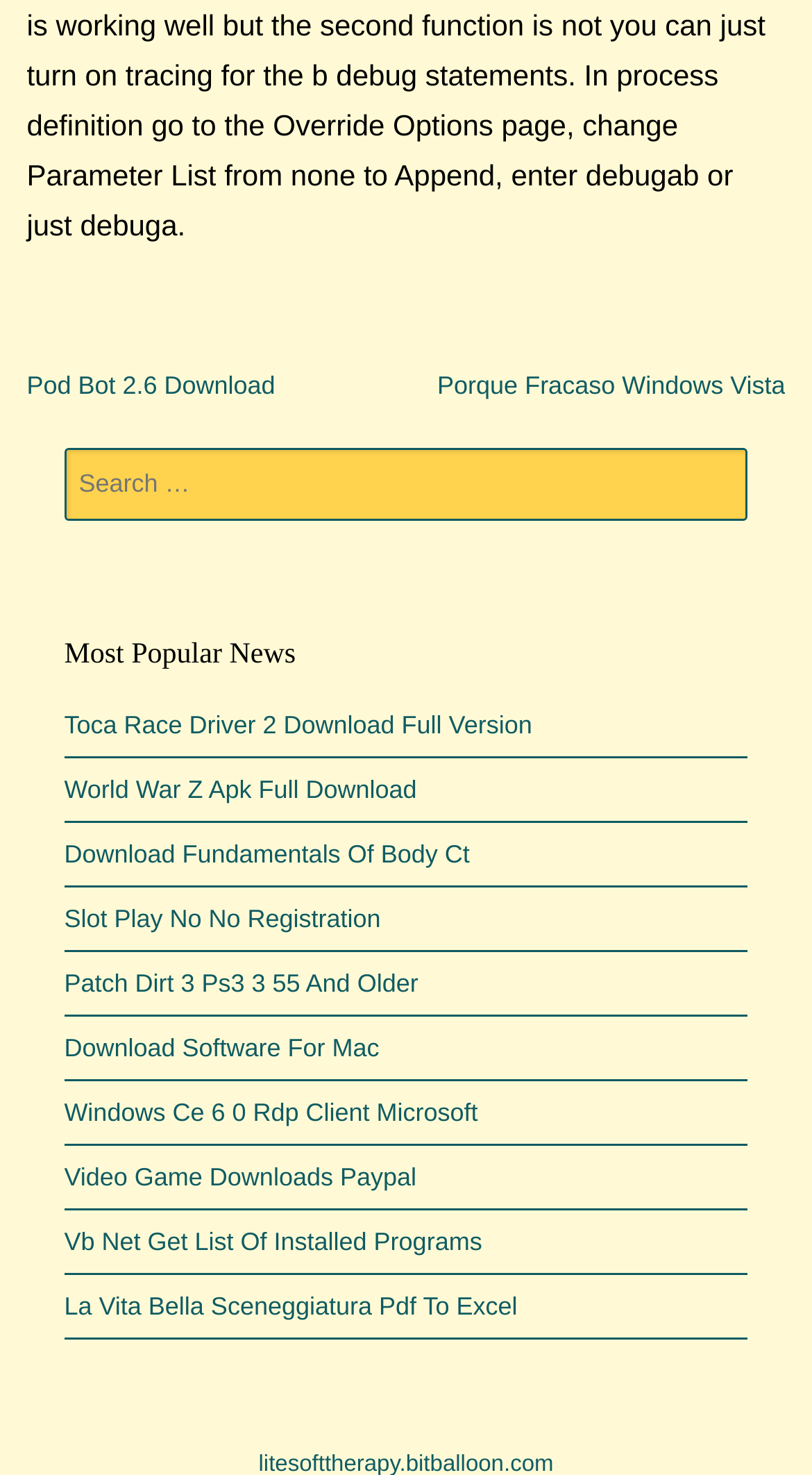Identify the bounding box coordinates for the UI element described by the following text: "Slot Play No No Registration". Provide the coordinates as four float numbers between 0 and 1, in the format [left, top, right, bottom].

[0.079, 0.613, 0.469, 0.633]